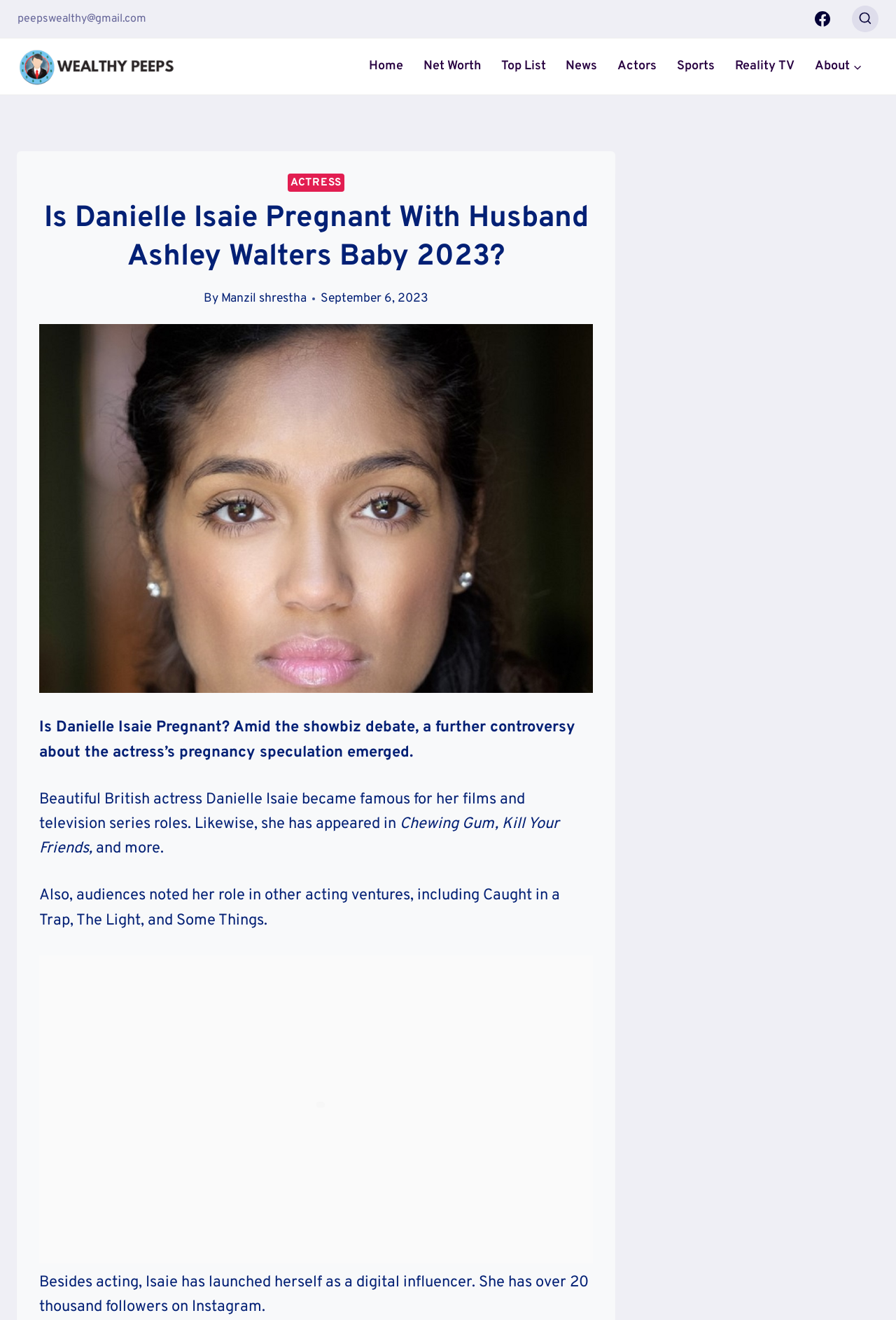Provide the bounding box coordinates in the format (top-left x, top-left y, bottom-right x, bottom-right y). All values are floating point numbers between 0 and 1. Determine the bounding box coordinate of the UI element described as: Facebook

[0.901, 0.003, 0.935, 0.026]